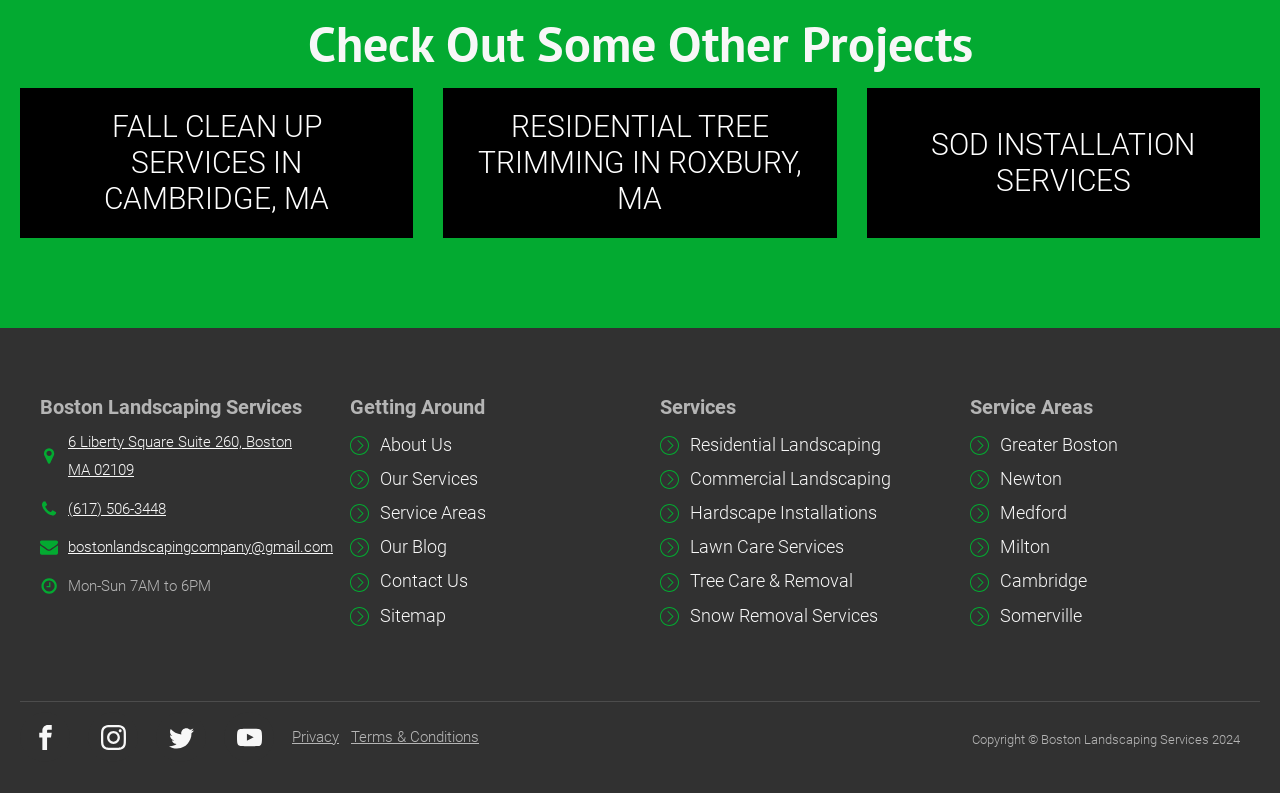Please specify the bounding box coordinates of the clickable region to carry out the following instruction: "View fall clean up services in Cambridge, MA". The coordinates should be four float numbers between 0 and 1, in the format [left, top, right, bottom].

[0.016, 0.111, 0.323, 0.3]